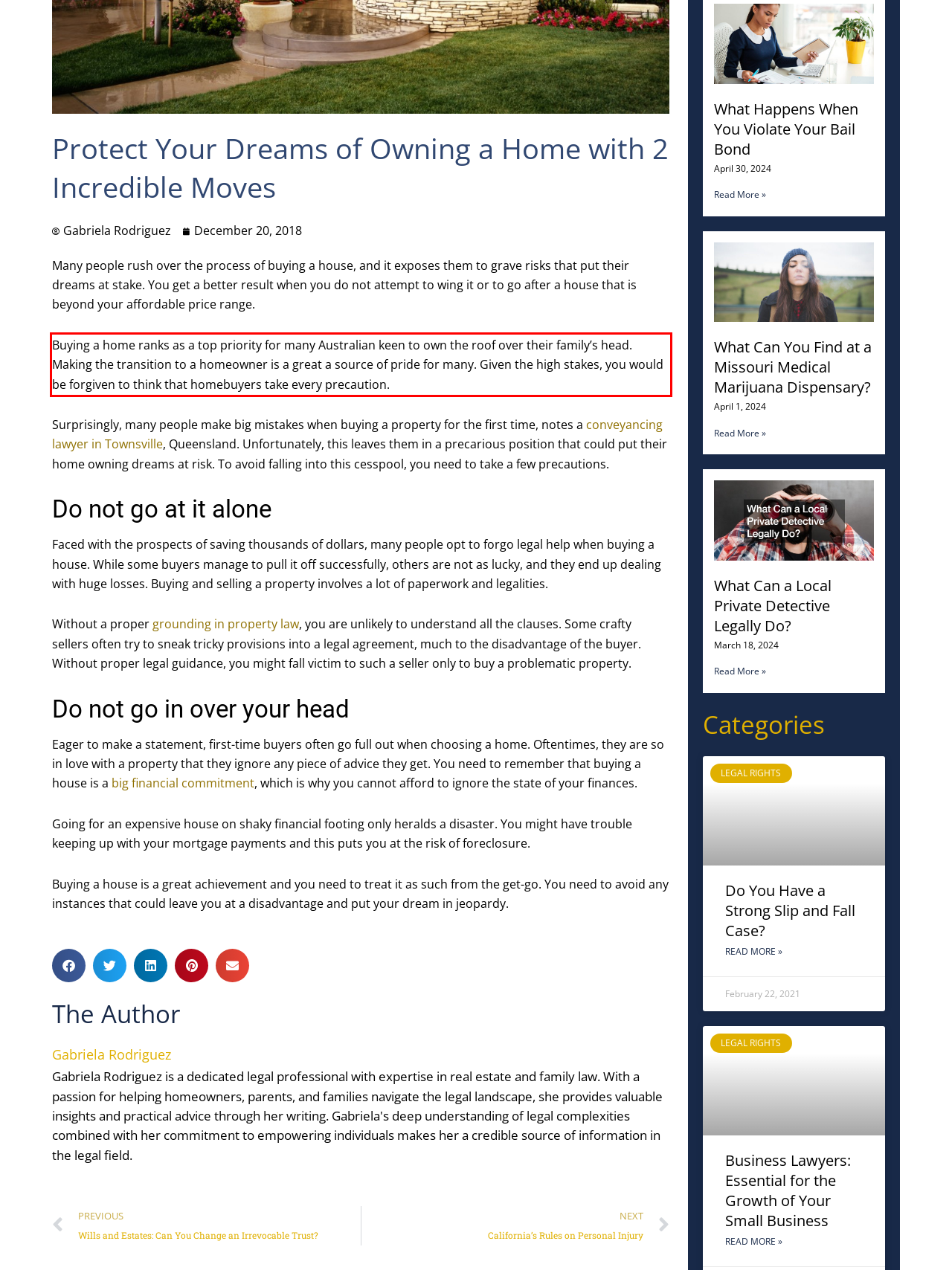You have a screenshot of a webpage where a UI element is enclosed in a red rectangle. Perform OCR to capture the text inside this red rectangle.

Buying a home ranks as a top priority for many Australian keen to own the roof over their family’s head. Making the transition to a homeowner is a great a source of pride for many. Given the high stakes, you would be forgiven to think that homebuyers take every precaution.